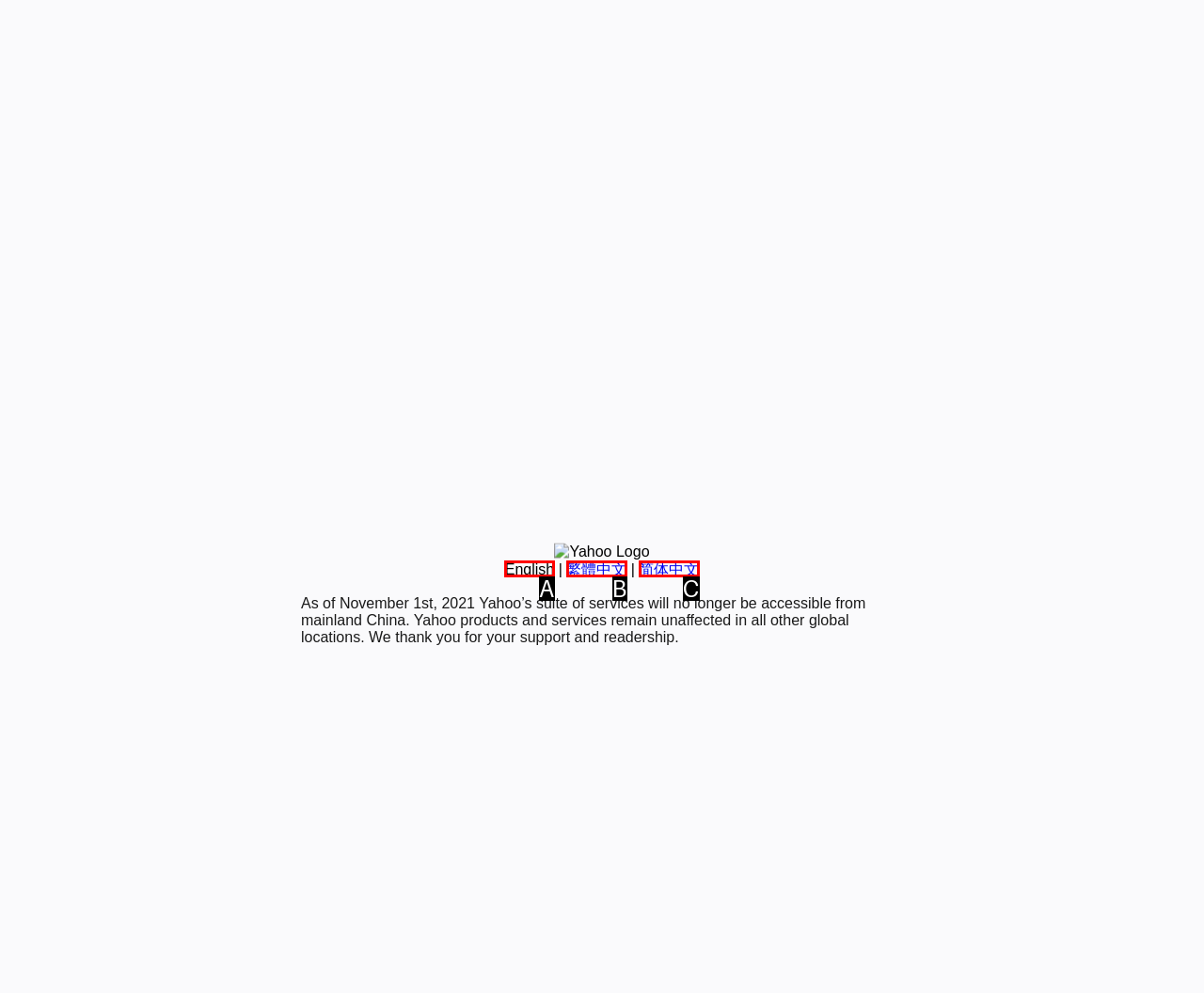Select the HTML element that fits the following description: 简体中文
Provide the letter of the matching option.

C